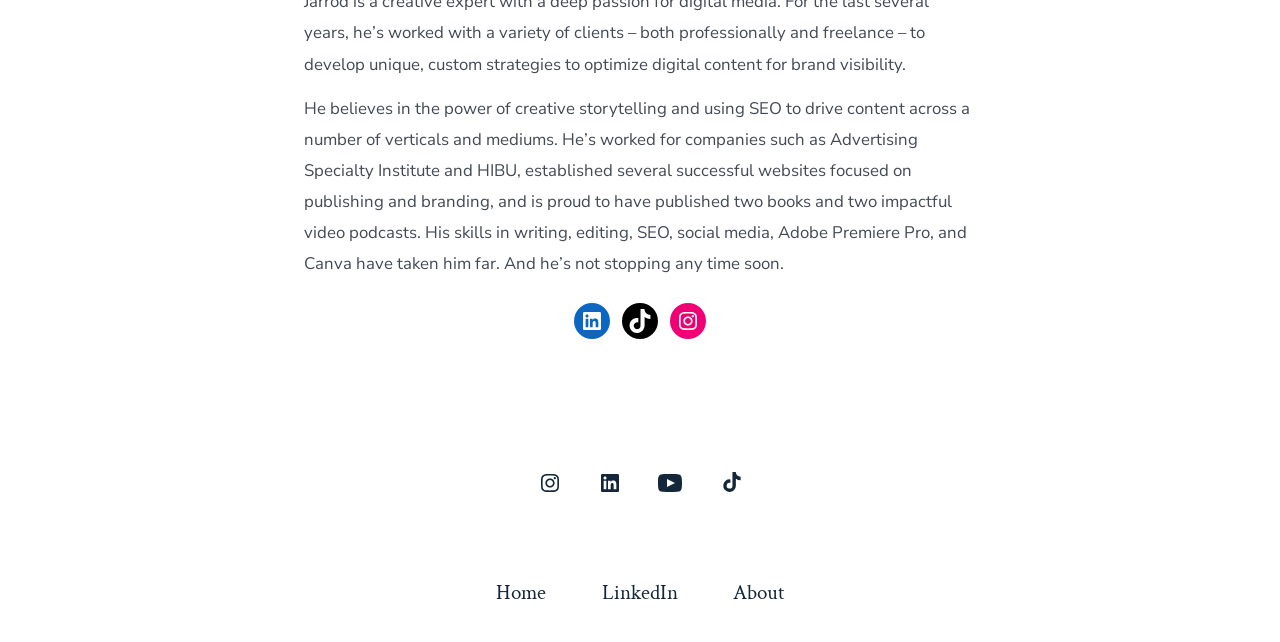Calculate the bounding box coordinates of the UI element given the description: "Instagram".

[0.523, 0.472, 0.552, 0.528]